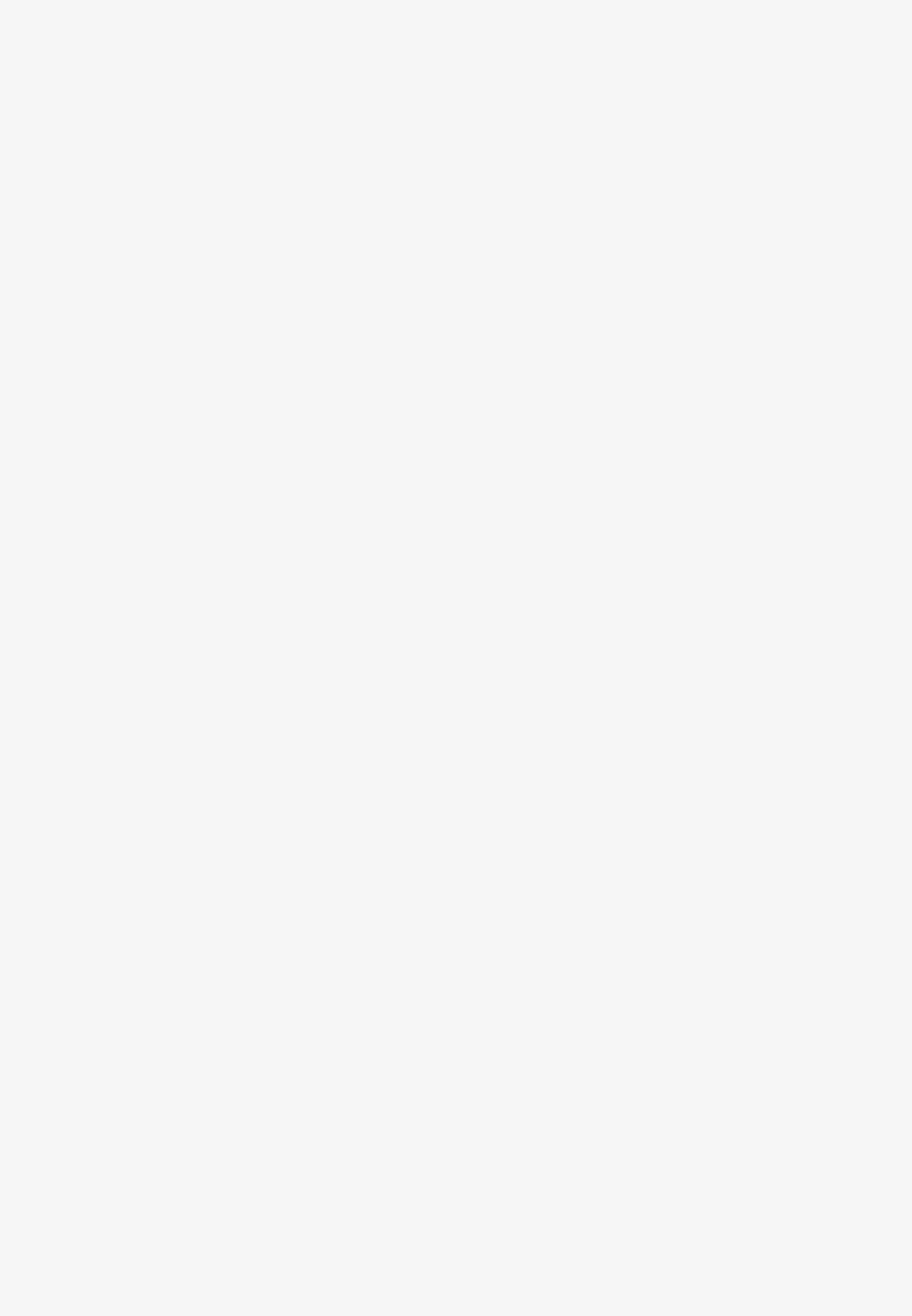What is the purpose of the images on the FAQ buttons?
Give a single word or phrase answer based on the content of the image.

To represent the-food-library